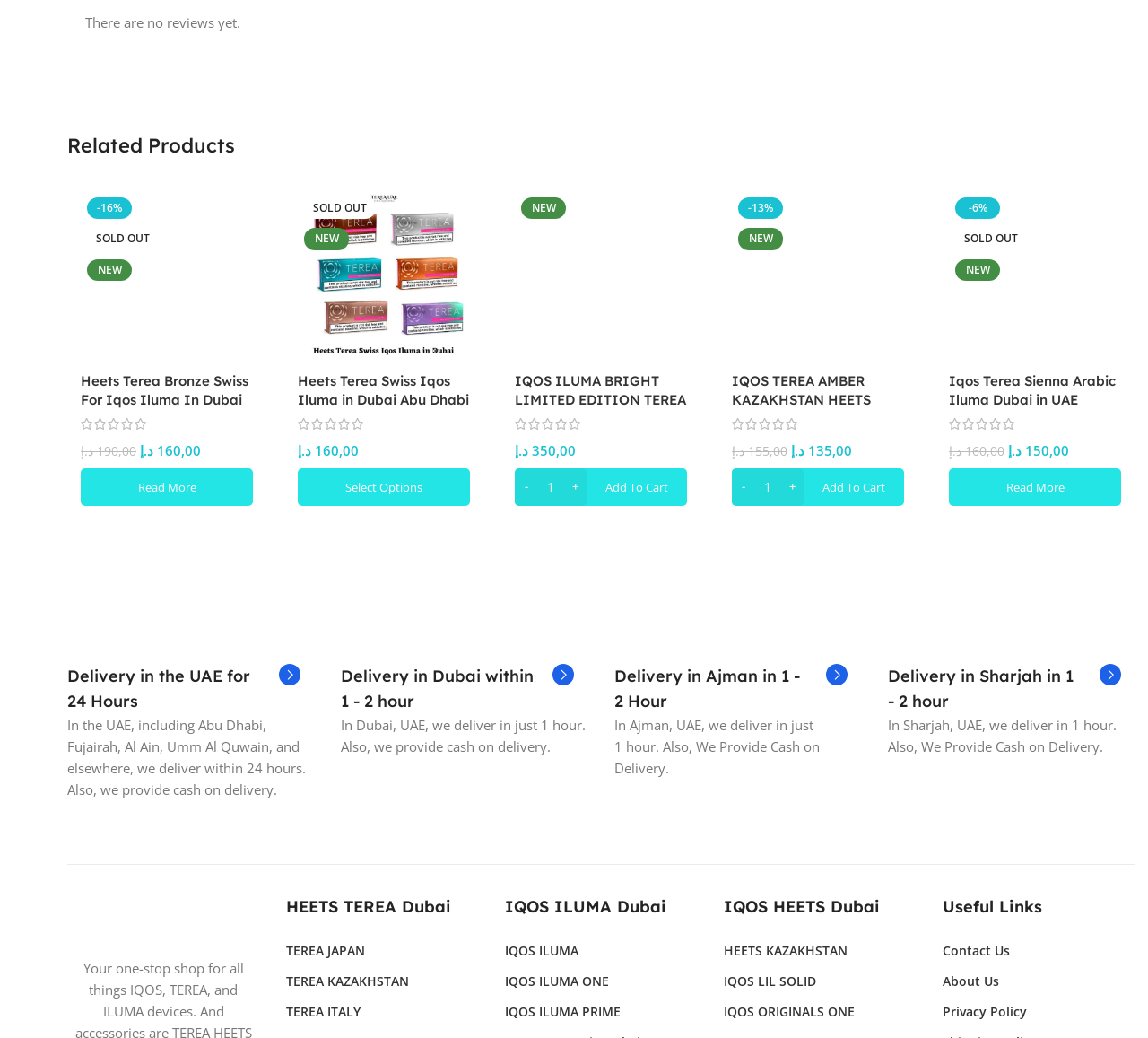Locate the bounding box coordinates of the clickable part needed for the task: "Add to cart: 'IQOS ILUMA BRIGHT LIMITED EDITION TEREA HEATSTICK'".

[0.448, 0.451, 0.598, 0.487]